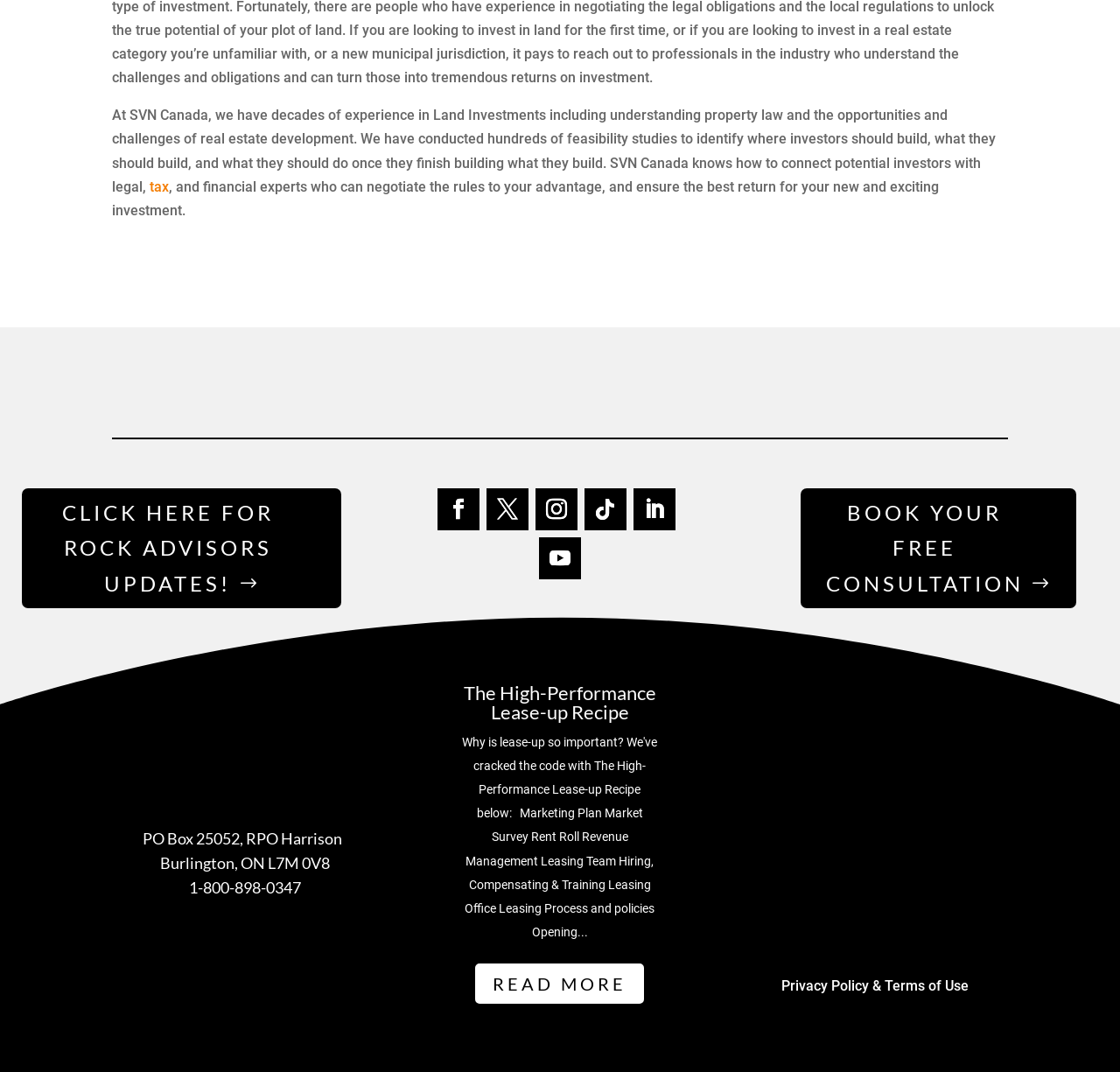What is the topic of the article or resource mentioned on the webpage?
Based on the image, answer the question in a detailed manner.

The topic of the article or resource is mentioned in the heading 'The High-Performance Lease-up Recipe' which is part of a layout table, indicating that it is a separate section or article on the webpage.